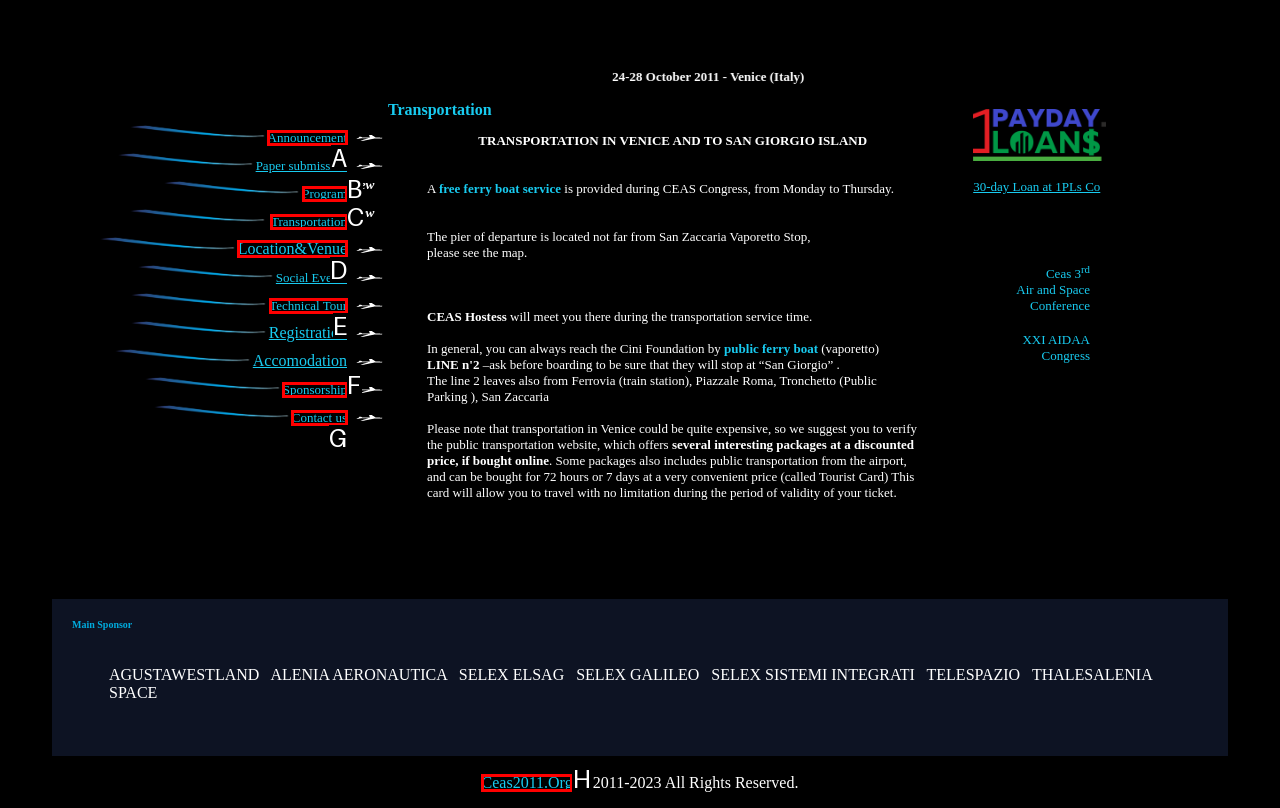Identify the letter of the UI element that corresponds to: Transportation
Respond with the letter of the option directly.

C